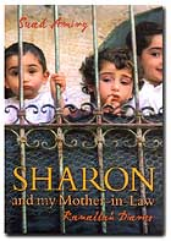What is the expression of the children?
Please use the image to provide an in-depth answer to the question.

The expressions of the three children peering through the ornate metal bars reflect curiosity and innocence, evoking a sense of longing and the complexities of life in their surroundings.